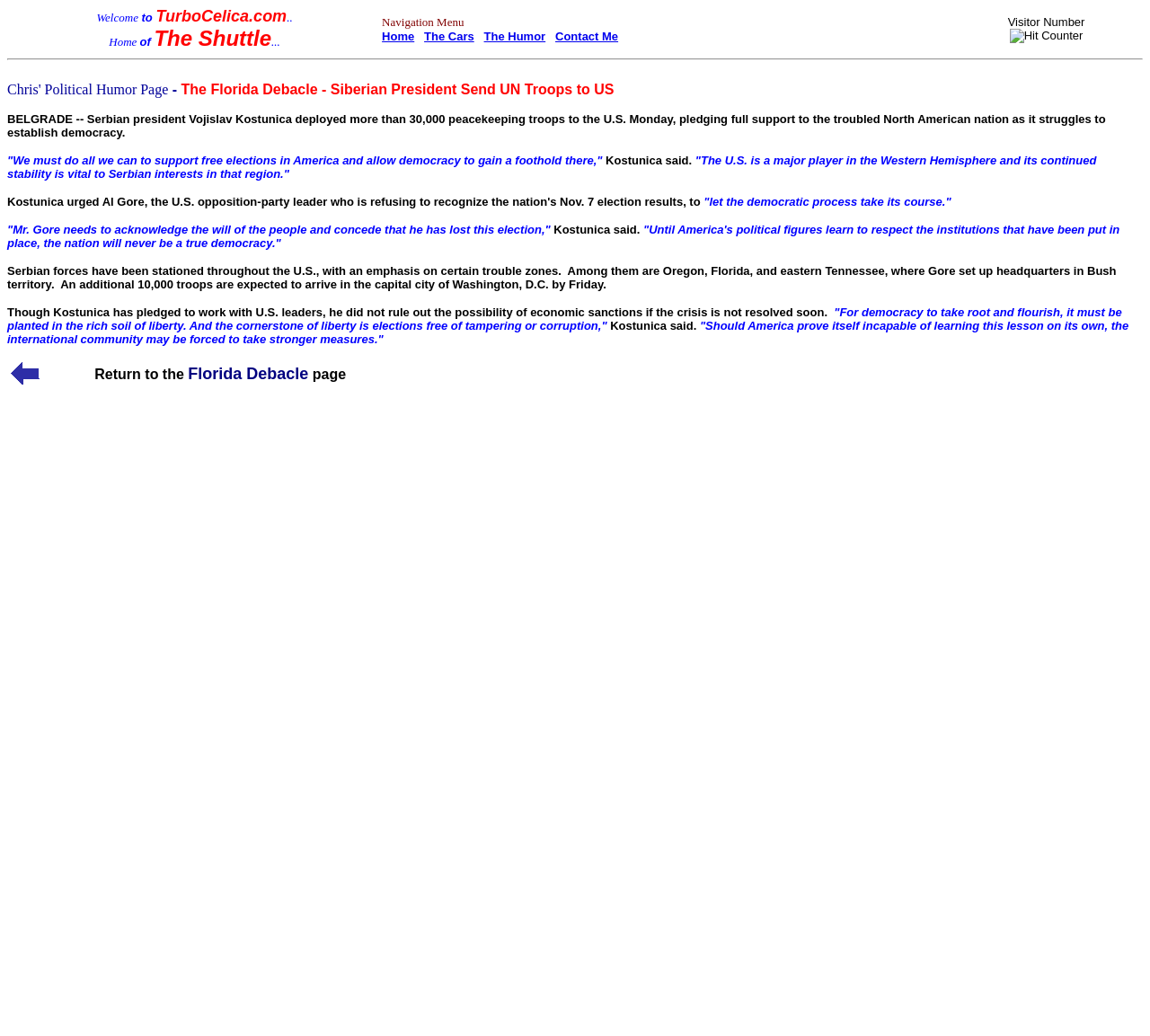Provide a short, one-word or phrase answer to the question below:
How many troops are expected to arrive in Washington, D.C. by Friday?

10,000